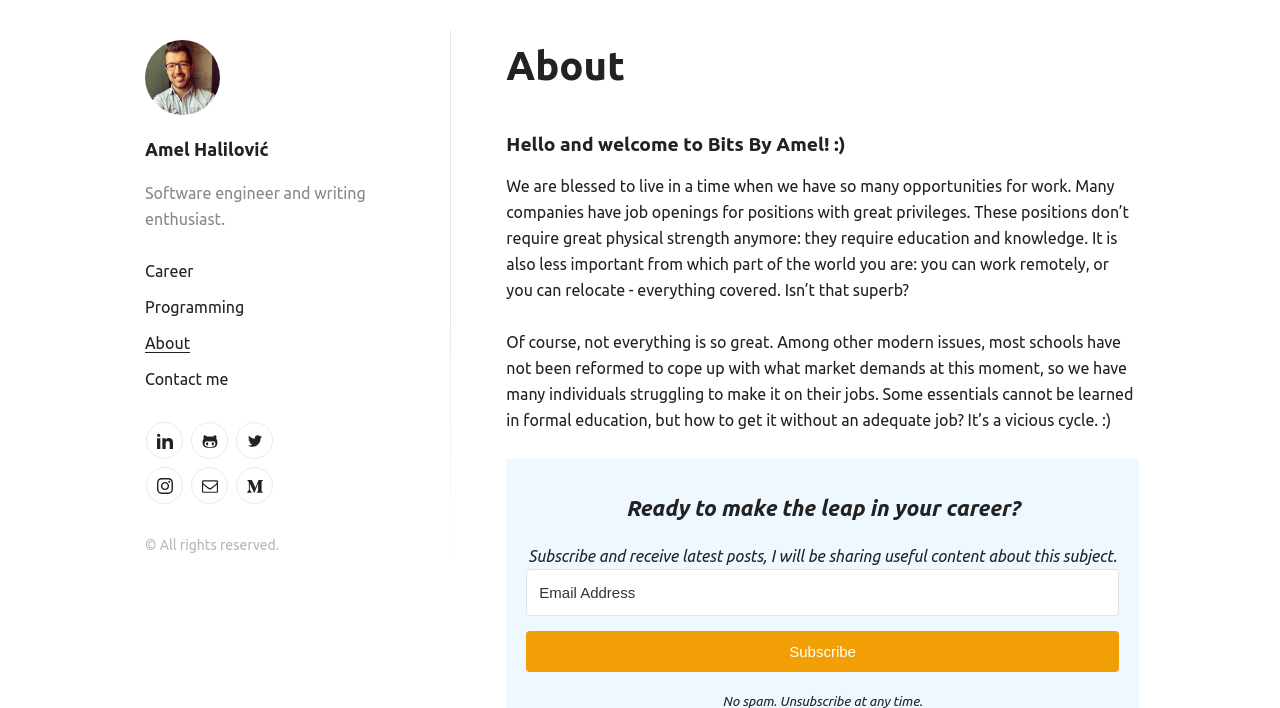Please locate the clickable area by providing the bounding box coordinates to follow this instruction: "Click on the 'Subscribe' button".

[0.411, 0.891, 0.874, 0.949]